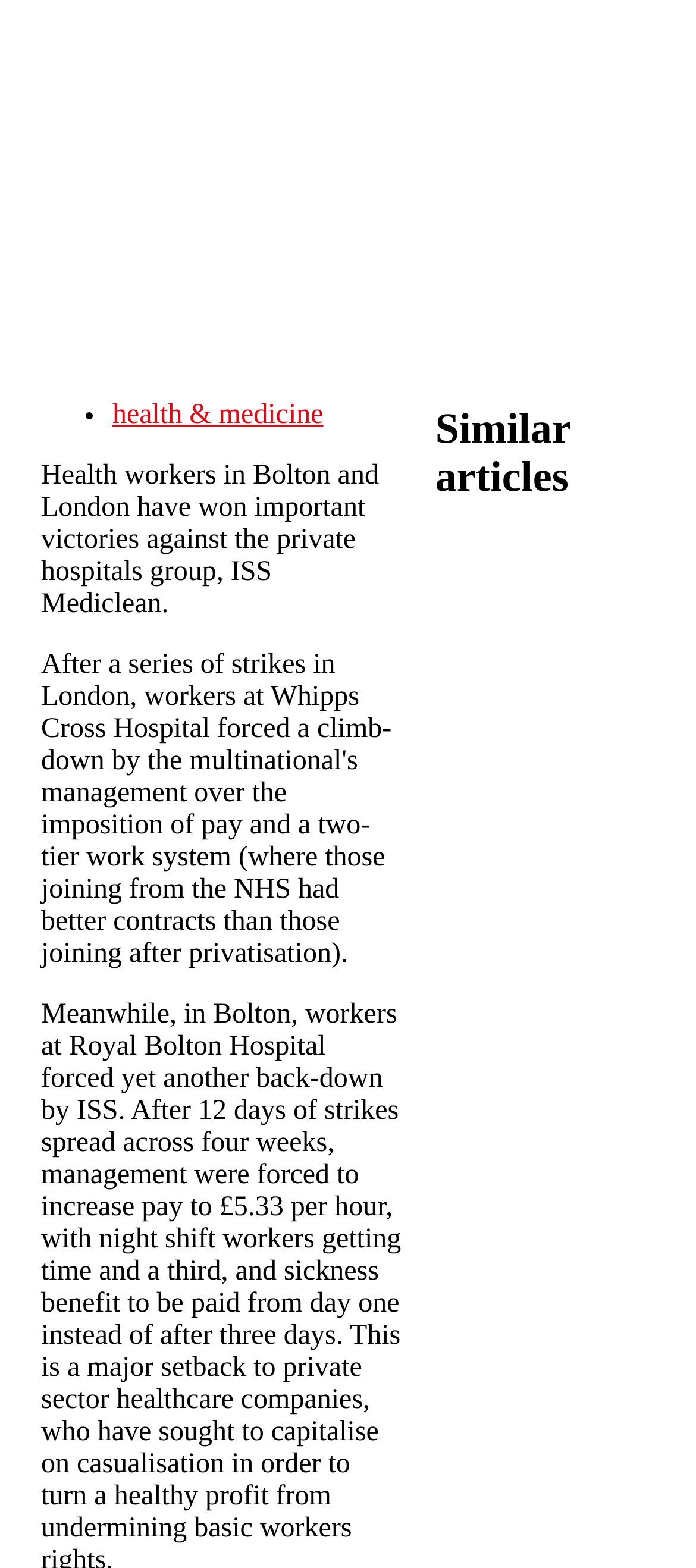What is the first category listed?
Use the information from the image to give a detailed answer to the question.

The first category listed is 'health & medicine' because it is the first link after the 'Skip to main content' link, and it is preceded by a list marker '•'.